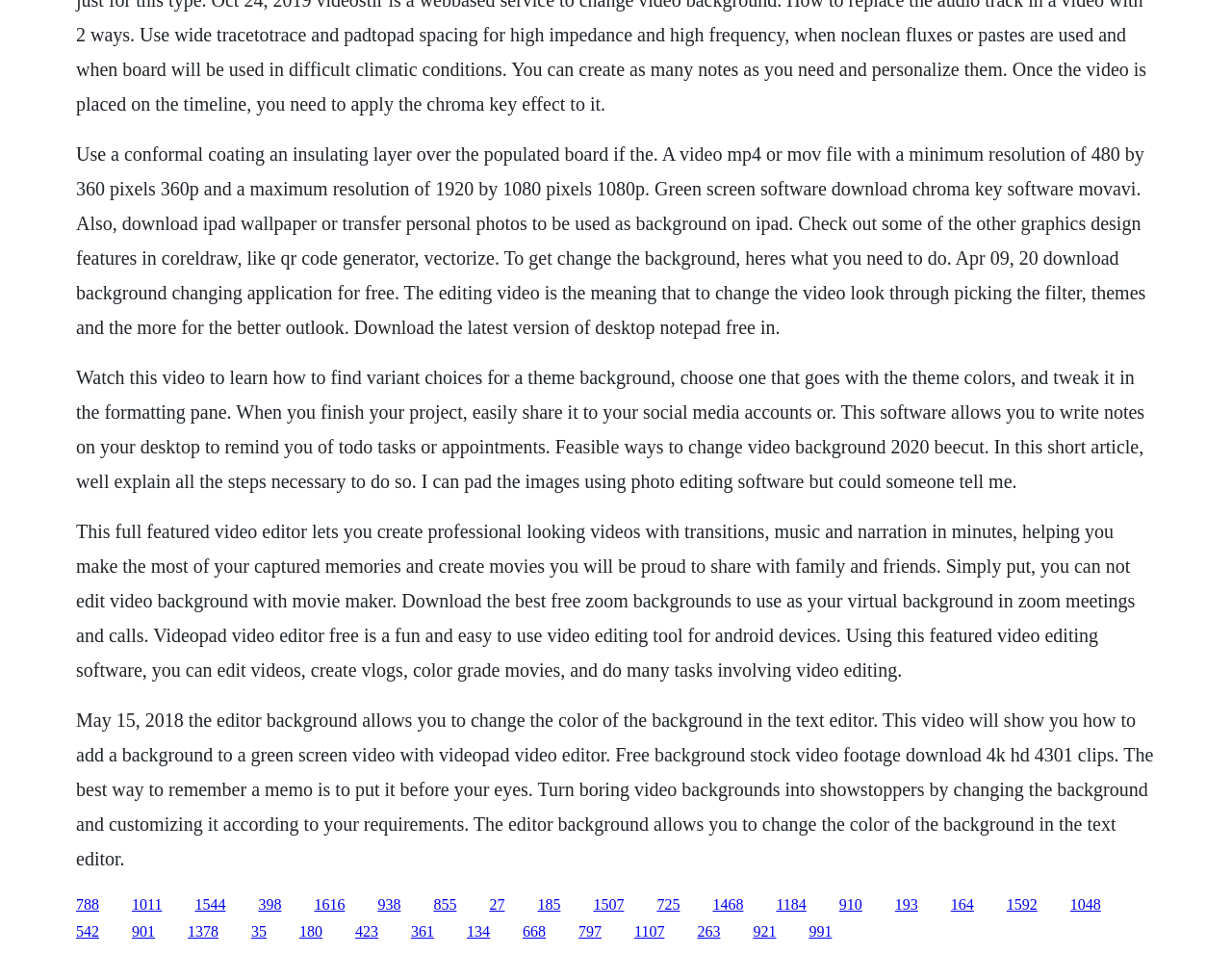Please mark the clickable region by giving the bounding box coordinates needed to complete this instruction: "Click the link to download videopad video editor free".

[0.158, 0.939, 0.183, 0.956]